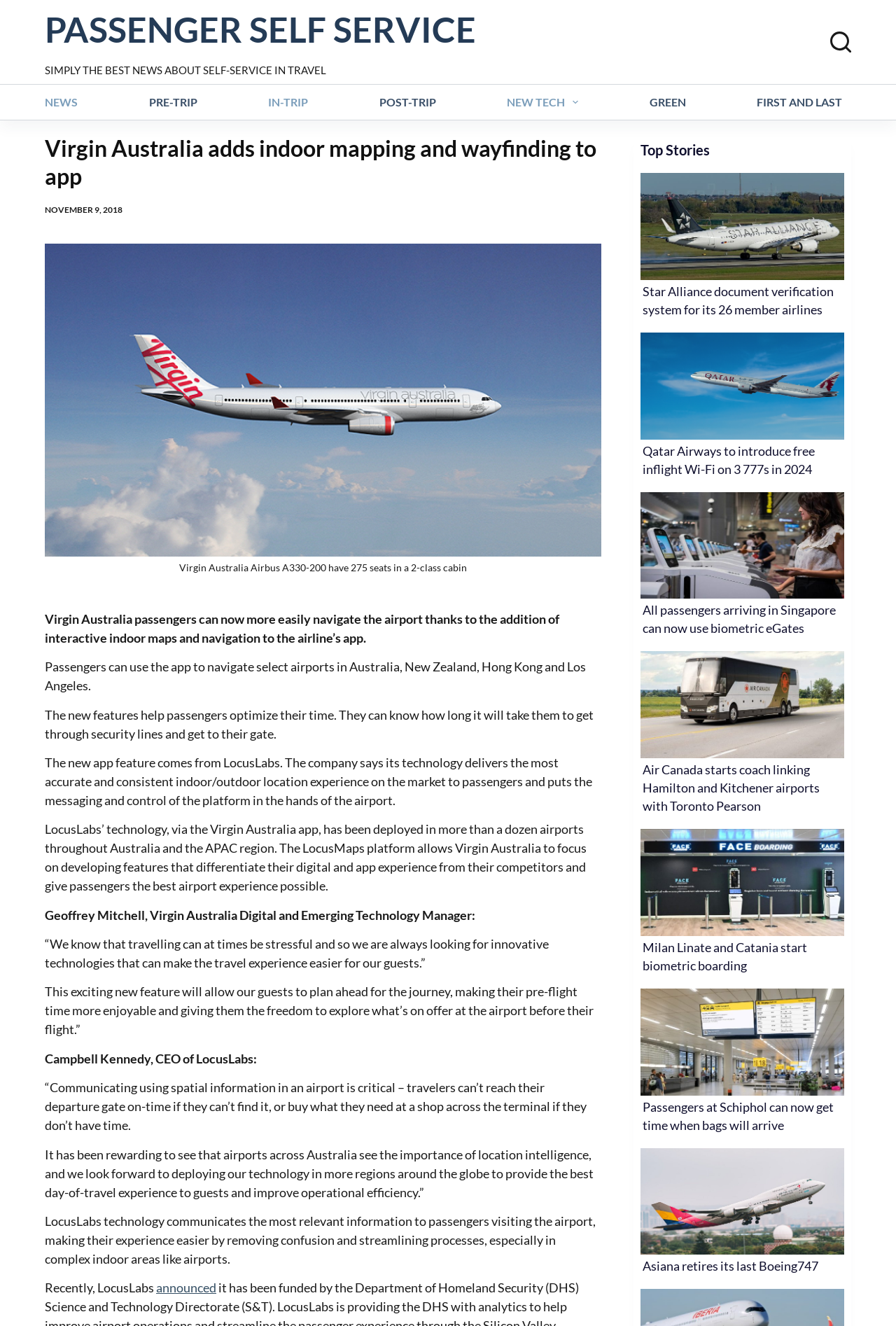Specify the bounding box coordinates of the area to click in order to follow the given instruction: "Click the 'NEWS' menu item."

[0.05, 0.064, 0.096, 0.09]